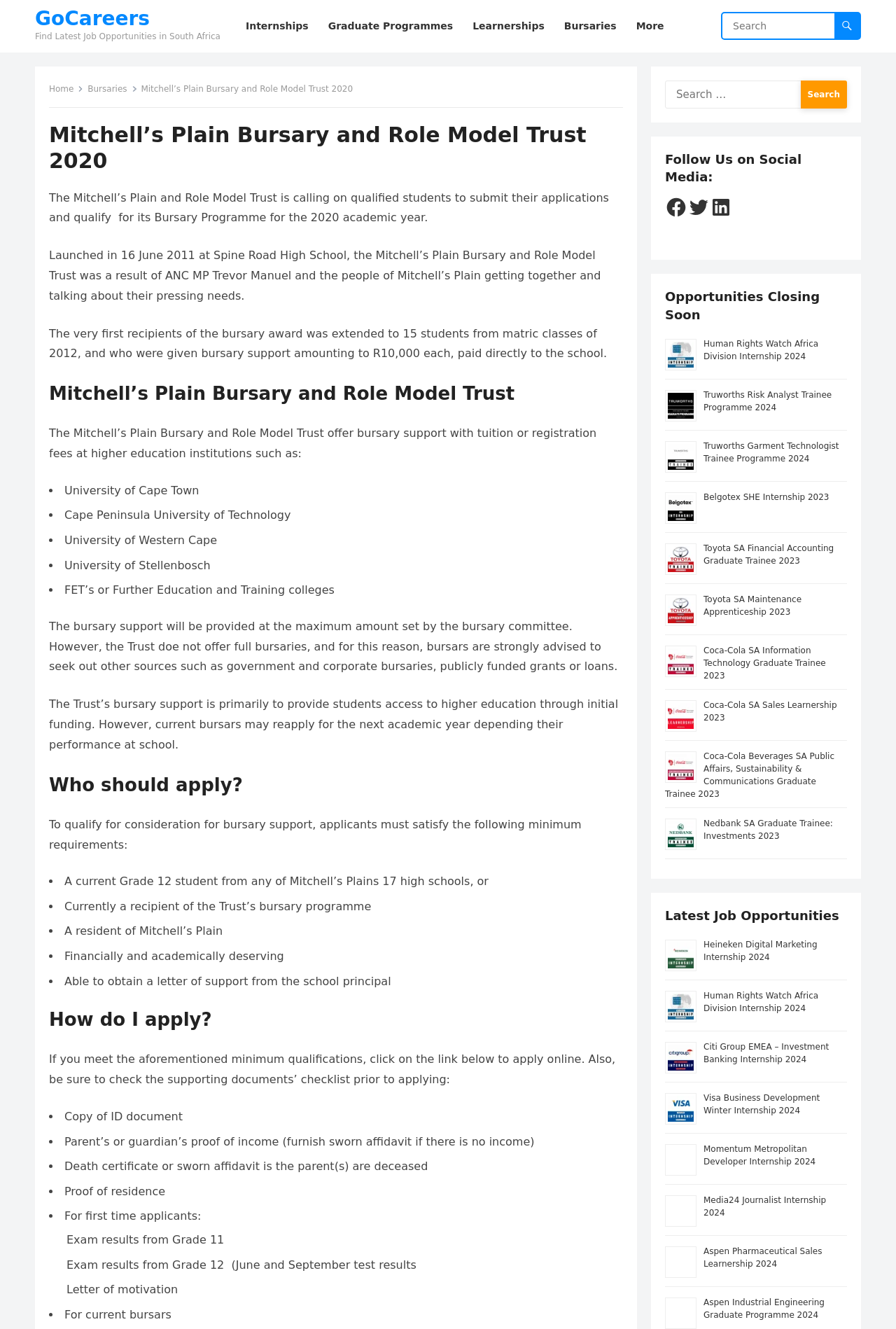What is the minimum requirement for applicants to qualify for bursary support?
Please provide a detailed answer to the question.

I found the answer by reading the static text 'To qualify for consideration for bursary support, applicants must satisfy the following minimum requirements:' which lists the minimum requirements as being a current Grade 12 student from any of Mitchell’s Plains 17 high schools, or a resident of Mitchell’s Plain, and being financially and academically deserving.